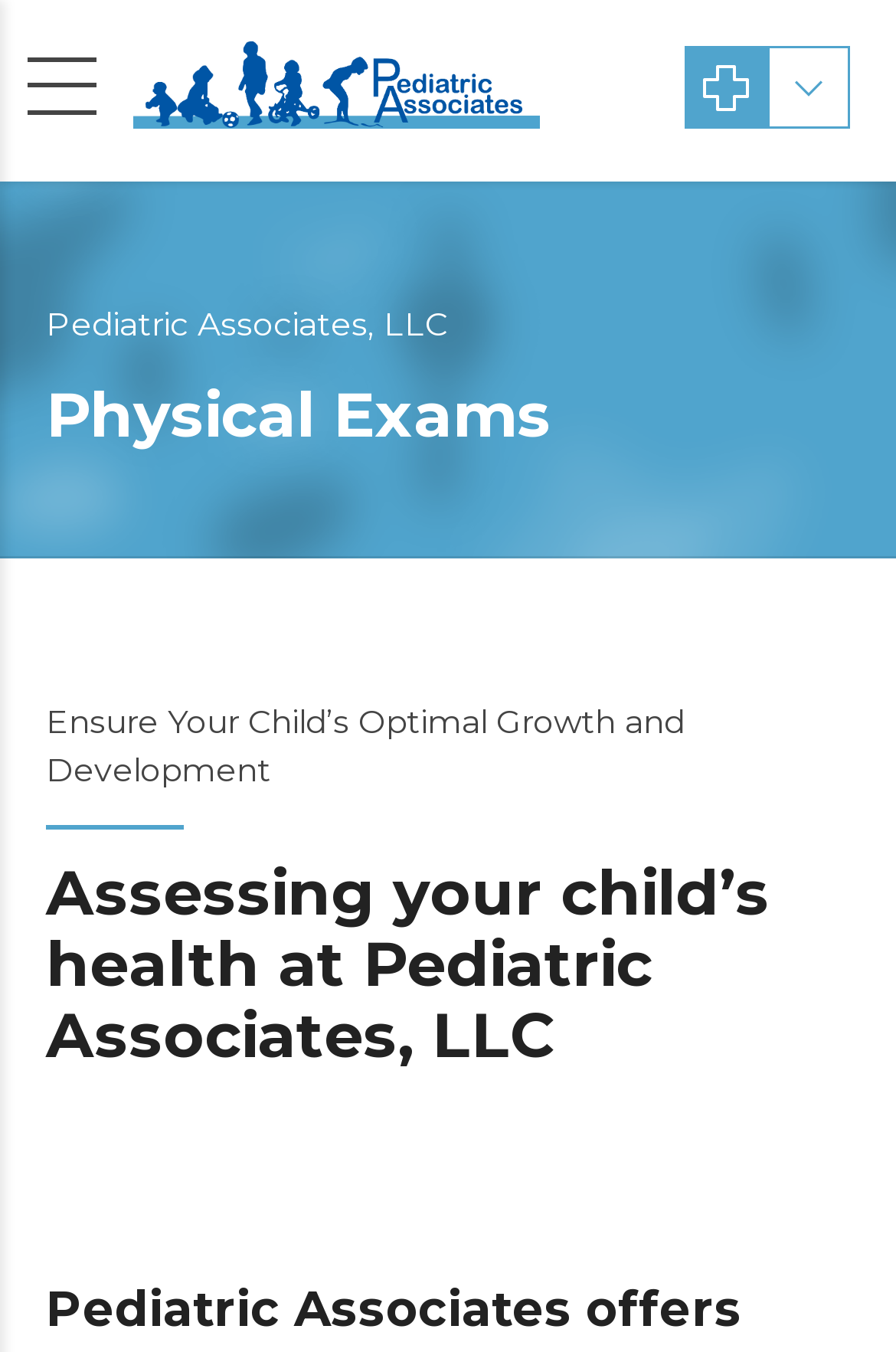Using the provided element description: "menu trigger", determine the bounding box coordinates of the corresponding UI element in the screenshot.

[0.031, 0.042, 0.108, 0.084]